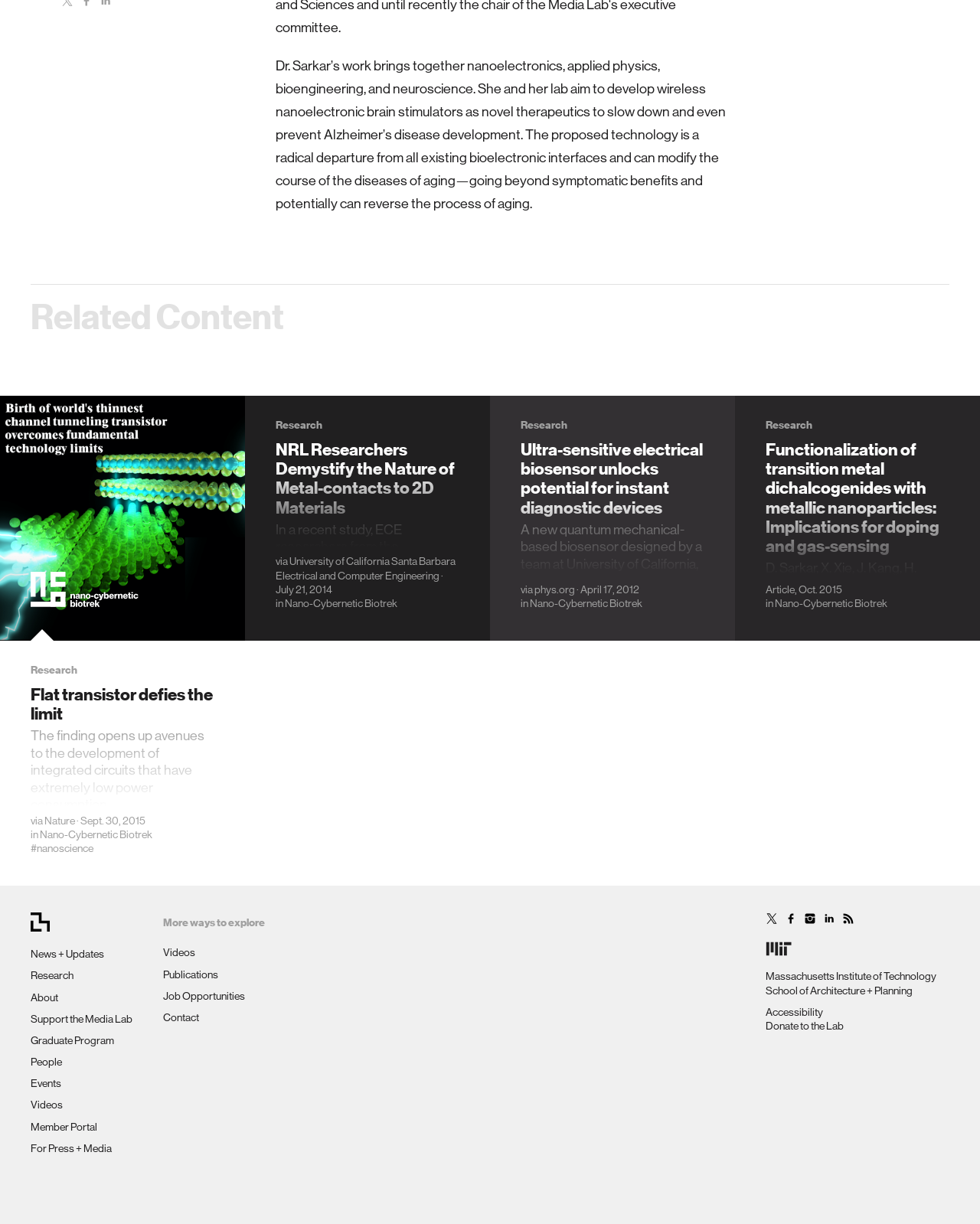Refer to the image and answer the question with as much detail as possible: What is Dr. Sarkar's research focused on?

Based on the text, Dr. Sarkar's work brings together nanoelectronics, applied physics, bioengineering, and neuroscience to develop wireless nanoelectronic brain stimulators as novel therapeutics to slow down and even prevent Alzheimer's disease development.